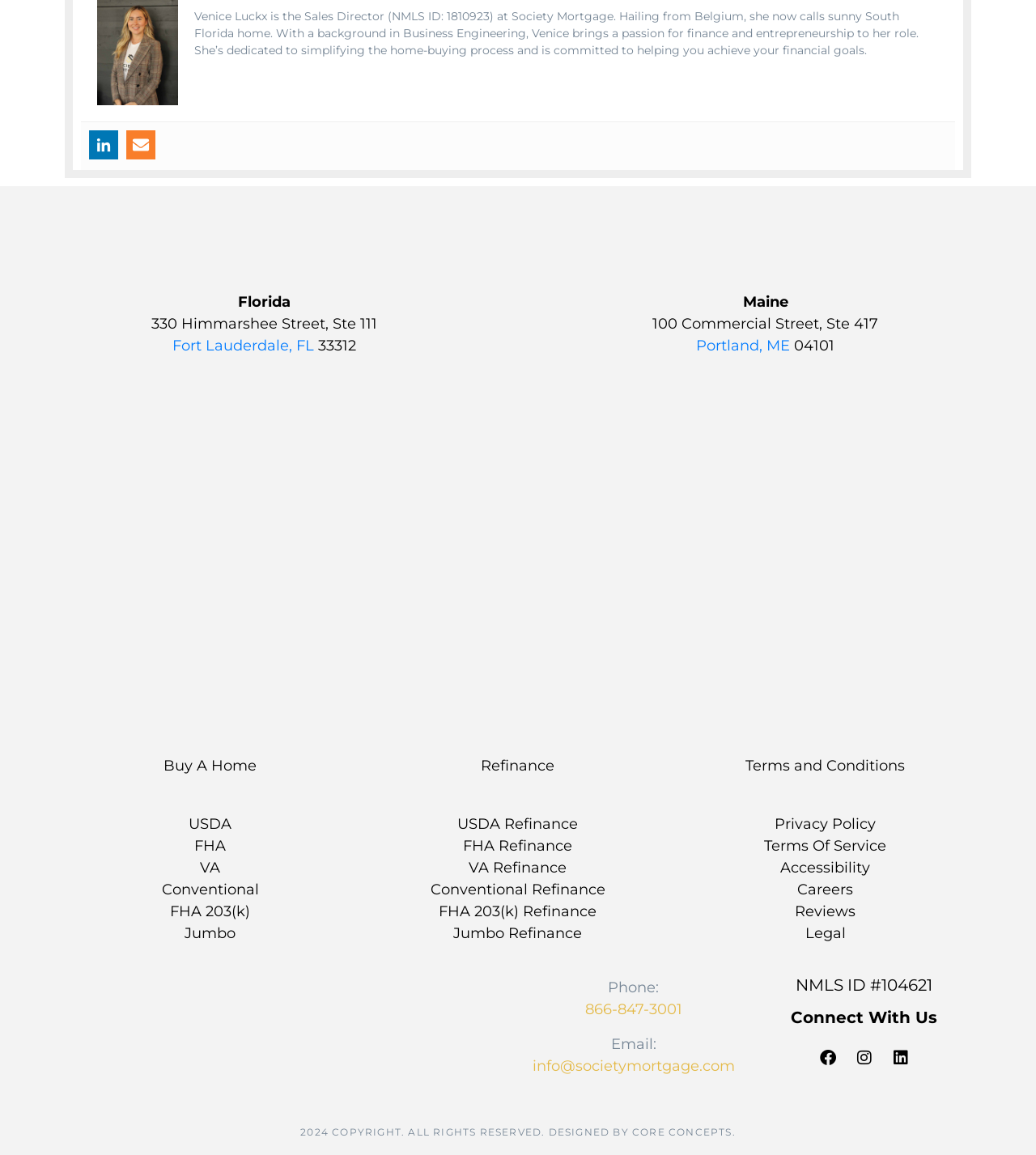What is the name of the Sales Director?
Look at the webpage screenshot and answer the question with a detailed explanation.

The name of the Sales Director can be found in the StaticText element with ID 807, which contains the text 'Venice Luckx is the Sales Director (NMLS ID: 1810923) at Society Mortgage...'. This text is located at the top of the webpage, indicating that Venice Luckx is the Sales Director.